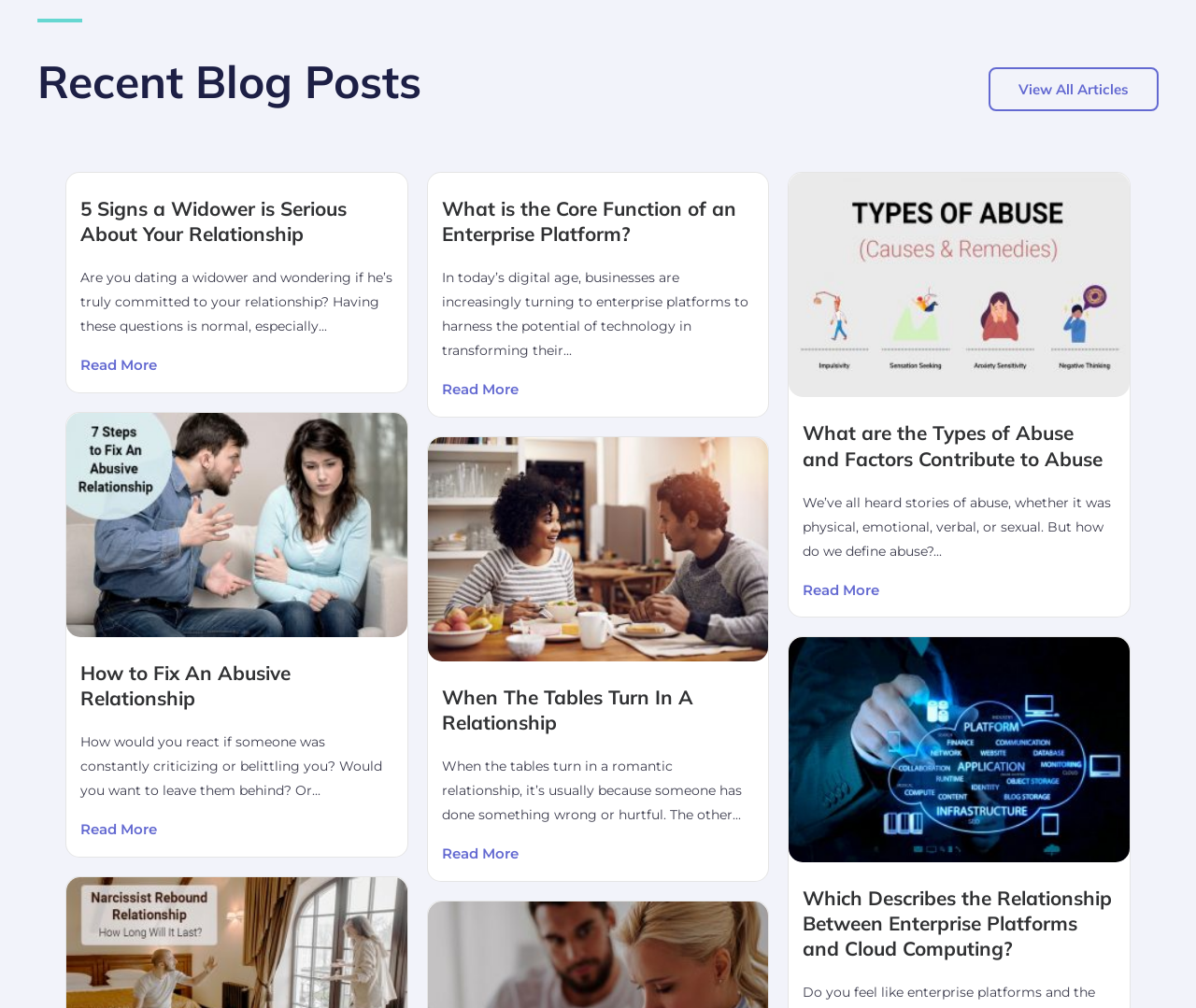From the webpage screenshot, predict the bounding box coordinates (top-left x, top-left y, bottom-right x, bottom-right y) for the UI element described here: View All Articles

[0.827, 0.067, 0.969, 0.11]